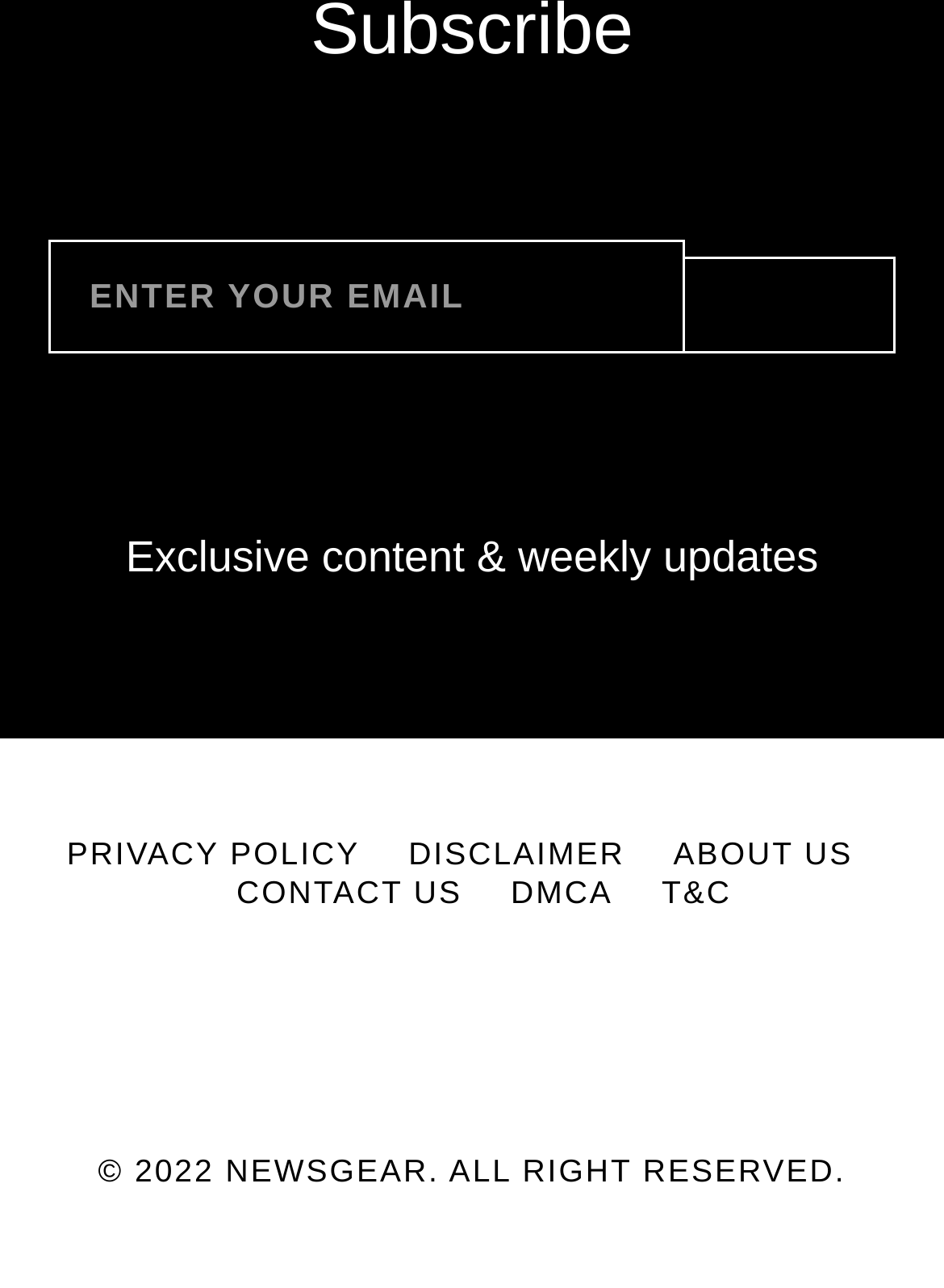Identify the bounding box coordinates of the clickable region required to complete the instruction: "View disclaimer". The coordinates should be given as four float numbers within the range of 0 and 1, i.e., [left, top, right, bottom].

[0.433, 0.649, 0.662, 0.678]